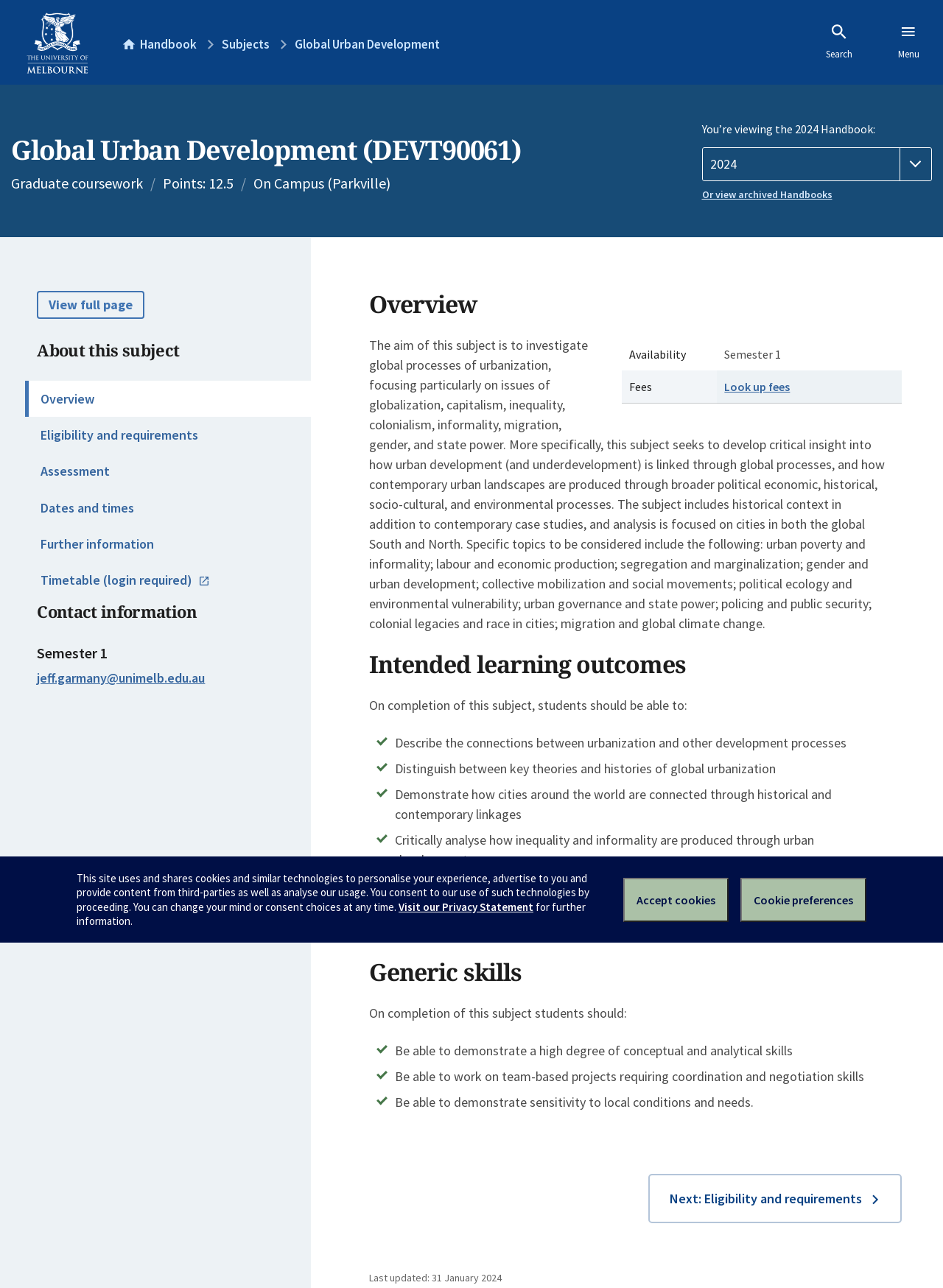Bounding box coordinates are specified in the format (top-left x, top-left y, bottom-right x, bottom-right y). All values are floating point numbers bounded between 0 and 1. Please provide the bounding box coordinate of the region this sentence describes: Look up fees

[0.768, 0.294, 0.838, 0.306]